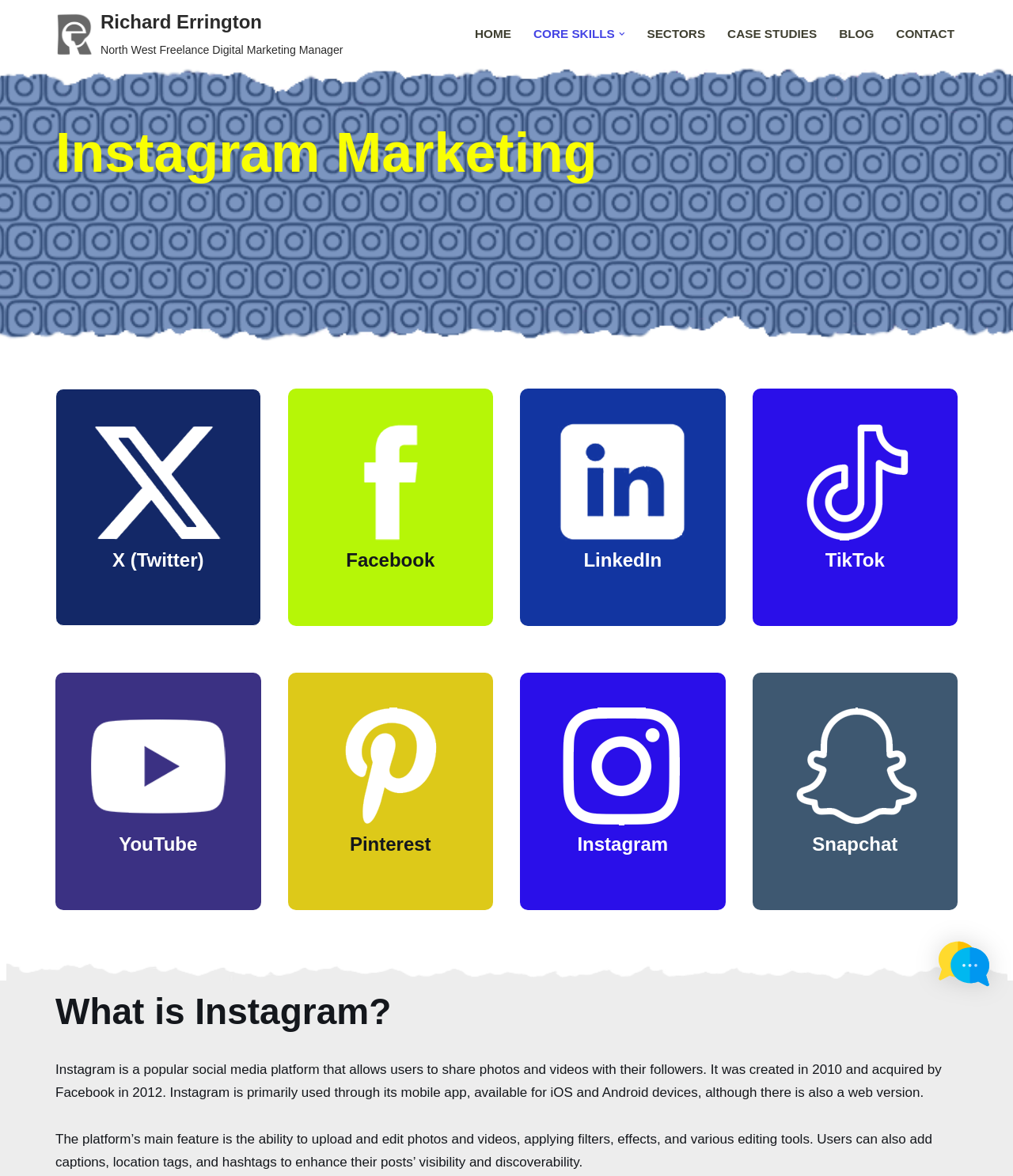Produce an elaborate caption capturing the essence of the webpage.

This webpage is about Instagram marketing and is owned by Richard Errington, a freelance digital marketing manager based in the North West. At the top of the page, there is a link to skip to the content. Below that, there is a heading that reads "Instagram Marketing" and a brief description of Richard Errington's services.

To the right of the heading, there is a navigation menu with links to different sections of the website, including "HOME", "CORE SKILLS", "SECTORS", "CASE STUDIES", "BLOG", and "CONTACT". Each link has a dropdown submenu.

Below the navigation menu, there are several sections, each dedicated to a different social media platform, including Twitter, Facebook, LinkedIn, TikTok, YouTube, Pinterest, Instagram, and Snapchat. Each section has a heading, a brief description, and a link to the respective social media platform.

The Twitter section is located to the left of the Facebook section, and both are positioned above the LinkedIn section. The TikTok section is to the right of the LinkedIn section, and the YouTube section is below the Facebook section. The Pinterest section is to the right of the YouTube section, and the Instagram section is below the Pinterest section. The Snapchat section is located at the bottom right corner of the page.

Below the social media sections, there is a figure with a spacer image that takes up the full width of the page. Below that, there is a heading that reads "What is Instagram?" followed by two paragraphs of text that describe the platform's features and uses.

At the bottom right corner of the page, there is an image of an AI chatbot avatar.